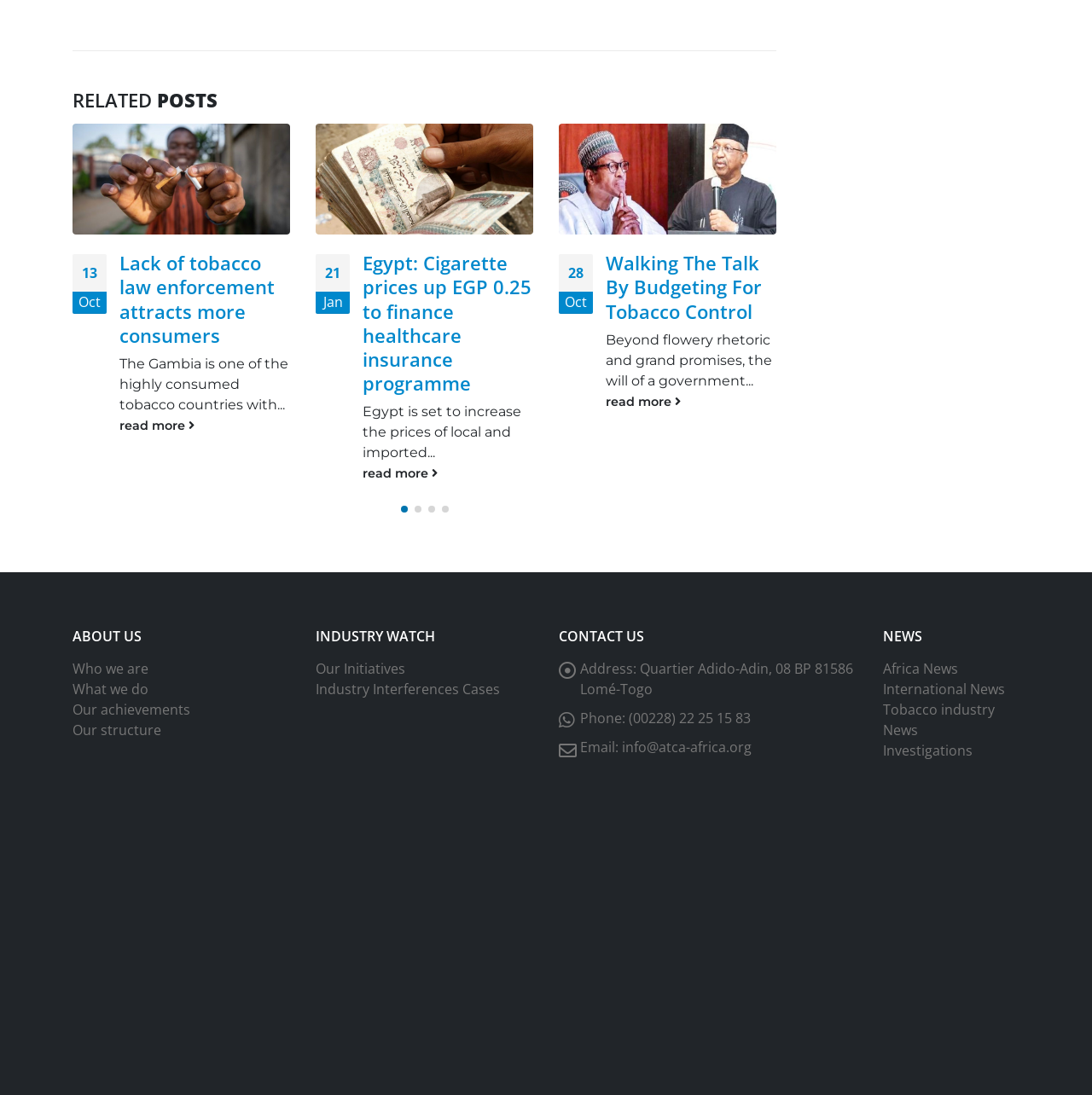What is the email address to contact?
Please provide a comprehensive answer based on the details in the screenshot.

I looked at the 'CONTACT US' section and found the email address 'info@atca-africa.org'.